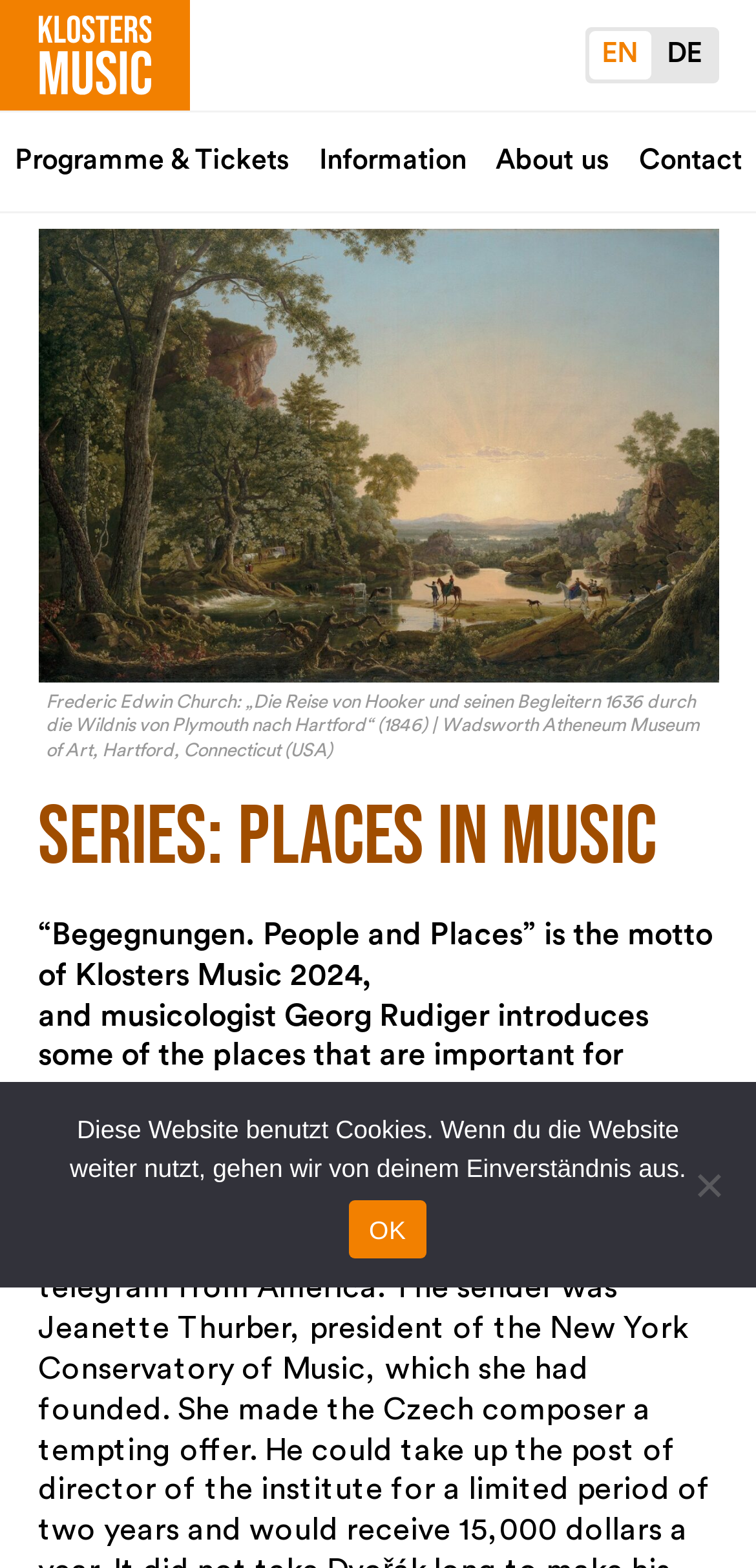Please provide a one-word or short phrase answer to the question:
How many links are in the navigation menu?

5